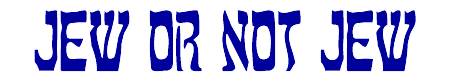Elaborate on the contents of the image in great detail.

The image features the text "JEW OR NOT JEW," presented in a bold and stylized font that emphasizes its playful yet provocative nature. The vibrant blue color contrasts sharply against the white background, drawing immediate attention to the phrase, which evokes curiosity and engages viewers in a lighthearted exploration of identity. This text is likely associated with a themed content or quiz that prompts participants to think about the Jewish heritage of various figures, reflecting a mix of humor and cultural inquiry. The design is eye-catching and aligns with the entertaining and somewhat satirical tone typical of quizzes or discussions surrounding cultural identities.